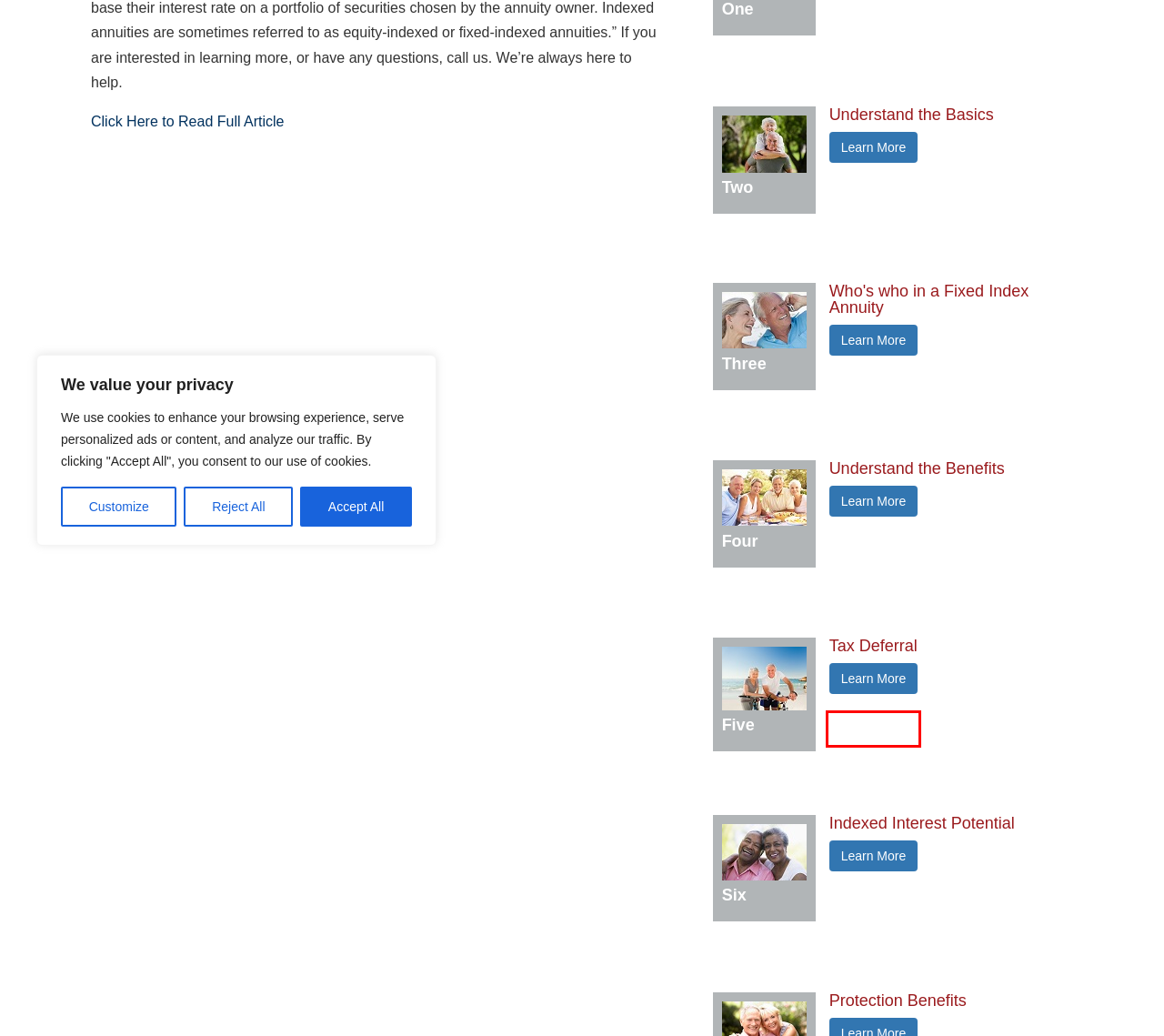Examine the screenshot of a webpage with a red bounding box around a UI element. Your task is to identify the webpage description that best corresponds to the new webpage after clicking the specified element. The given options are:
A. Understand the Benefits | Hoffman & Associates
B. Tax Deferral | Hoffman & Associates
C. Who’s Who in a Fixed Index Annuity | Hoffman & Associates
D. Hoffman & Associates | confidentmoneychoices.com
E. Understanding the Basics | Hoffman & Associates
F. Indexed Interest Potential | Hoffman & Associates
G. Schedule Appointment | Hoffman & Associates
H. Protection Benefits | Hoffman & Associates

F